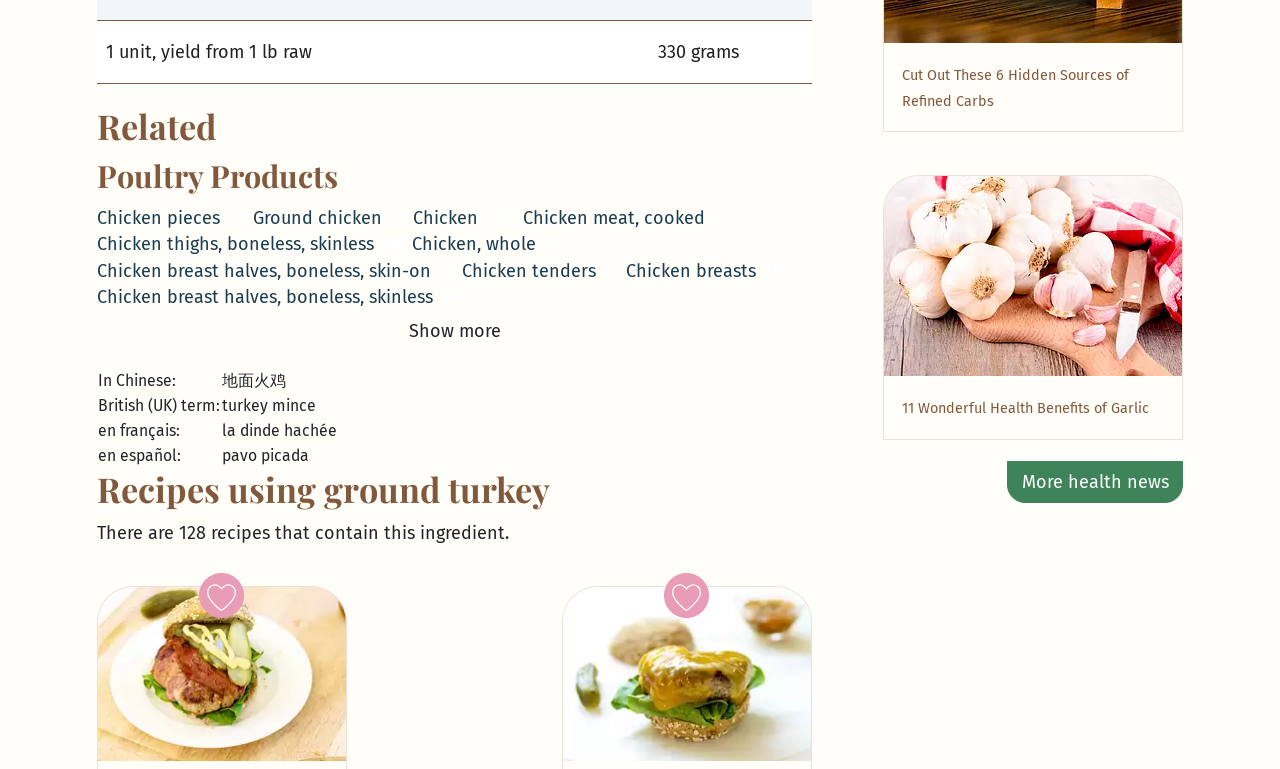Identify the bounding box coordinates for the element you need to click to achieve the following task: "Read 'Cut Out These 6 Hidden Sources of Refined Carbs'". Provide the bounding box coordinates as four float numbers between 0 and 1, in the form [left, top, right, bottom].

[0.705, 0.087, 0.882, 0.143]